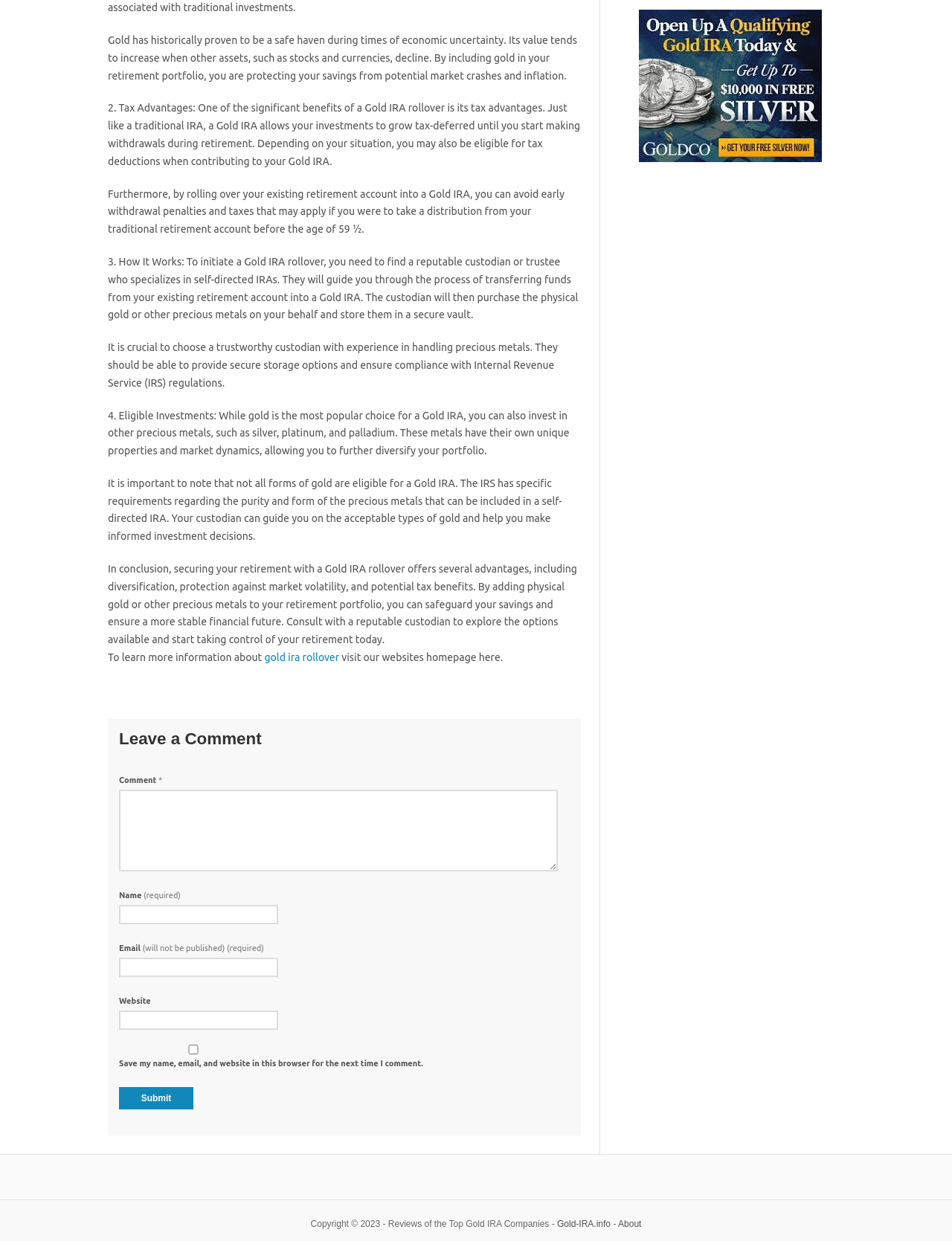Ascertain the bounding box coordinates for the UI element detailed here: "Gold-IRA.info". The coordinates should be provided as [left, top, right, bottom] with each value being a float between 0 and 1.

[0.585, 0.982, 0.641, 0.991]